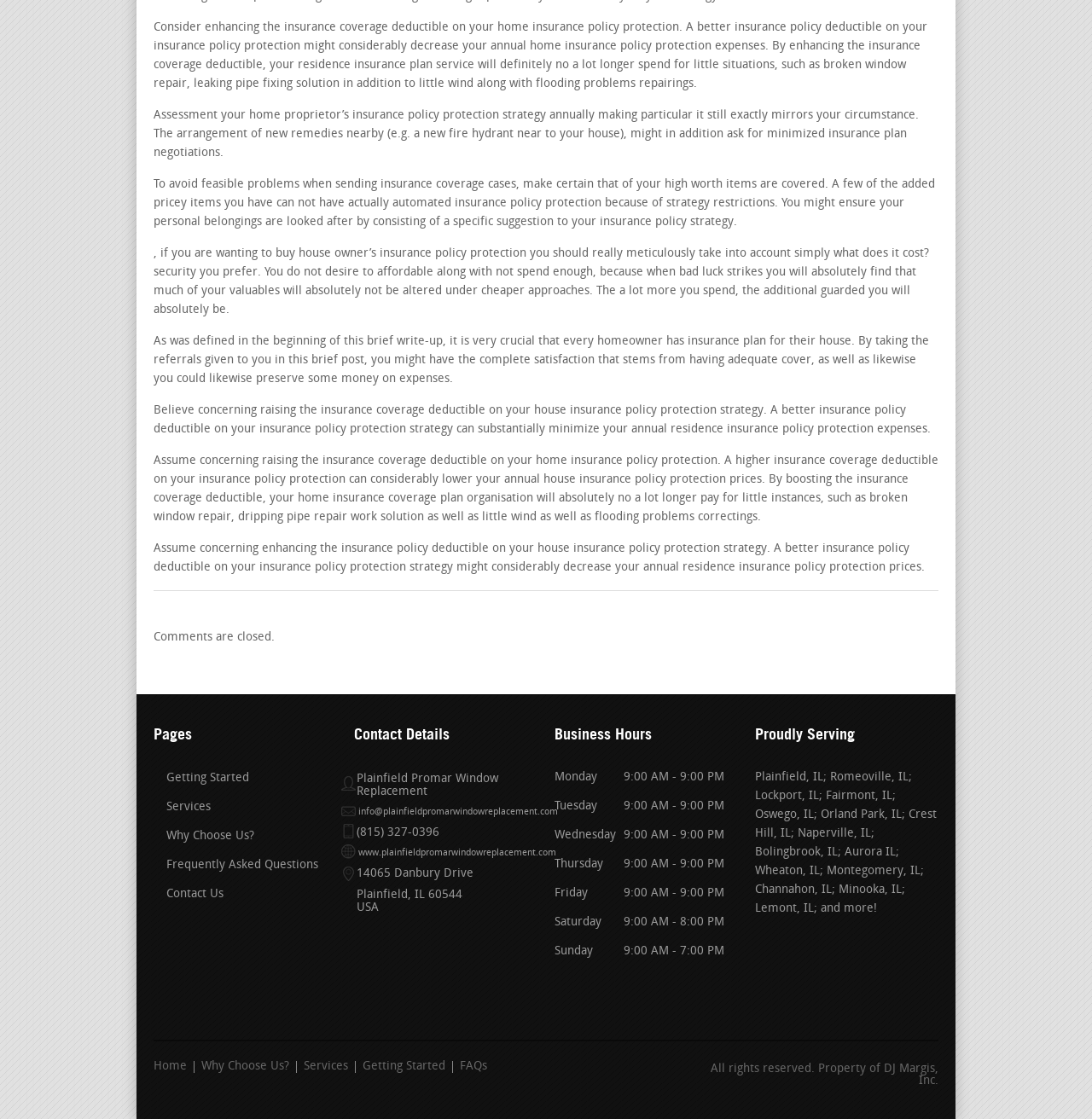Bounding box coordinates are to be given in the format (top-left x, top-left y, bottom-right x, bottom-right y). All values must be floating point numbers between 0 and 1. Provide the bounding box coordinate for the UI element described as: Getting Started

[0.326, 0.948, 0.415, 0.959]